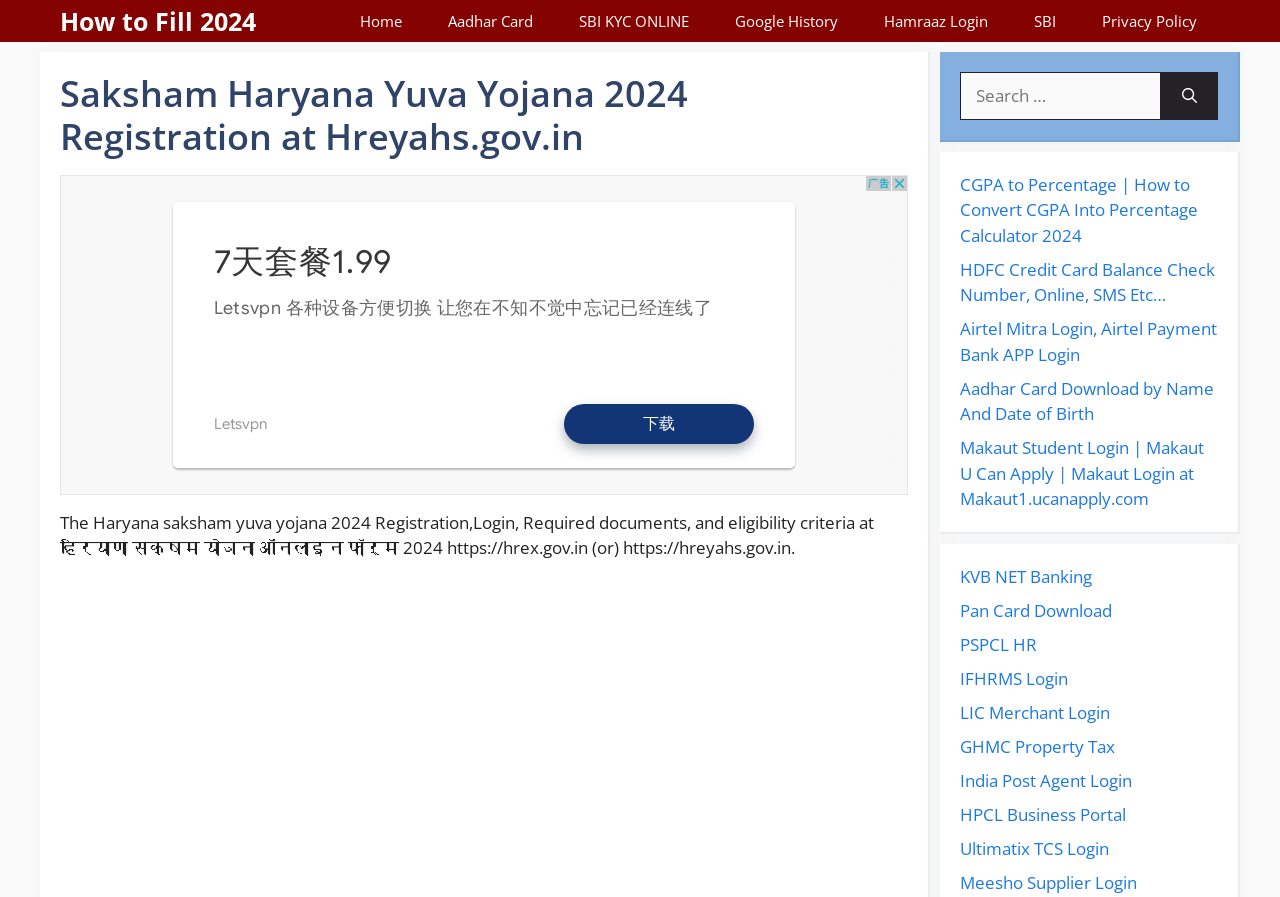Provide your answer in one word or a succinct phrase for the question: 
What is the purpose of this webpage?

Saksham Haryana Yuva Yojana registration